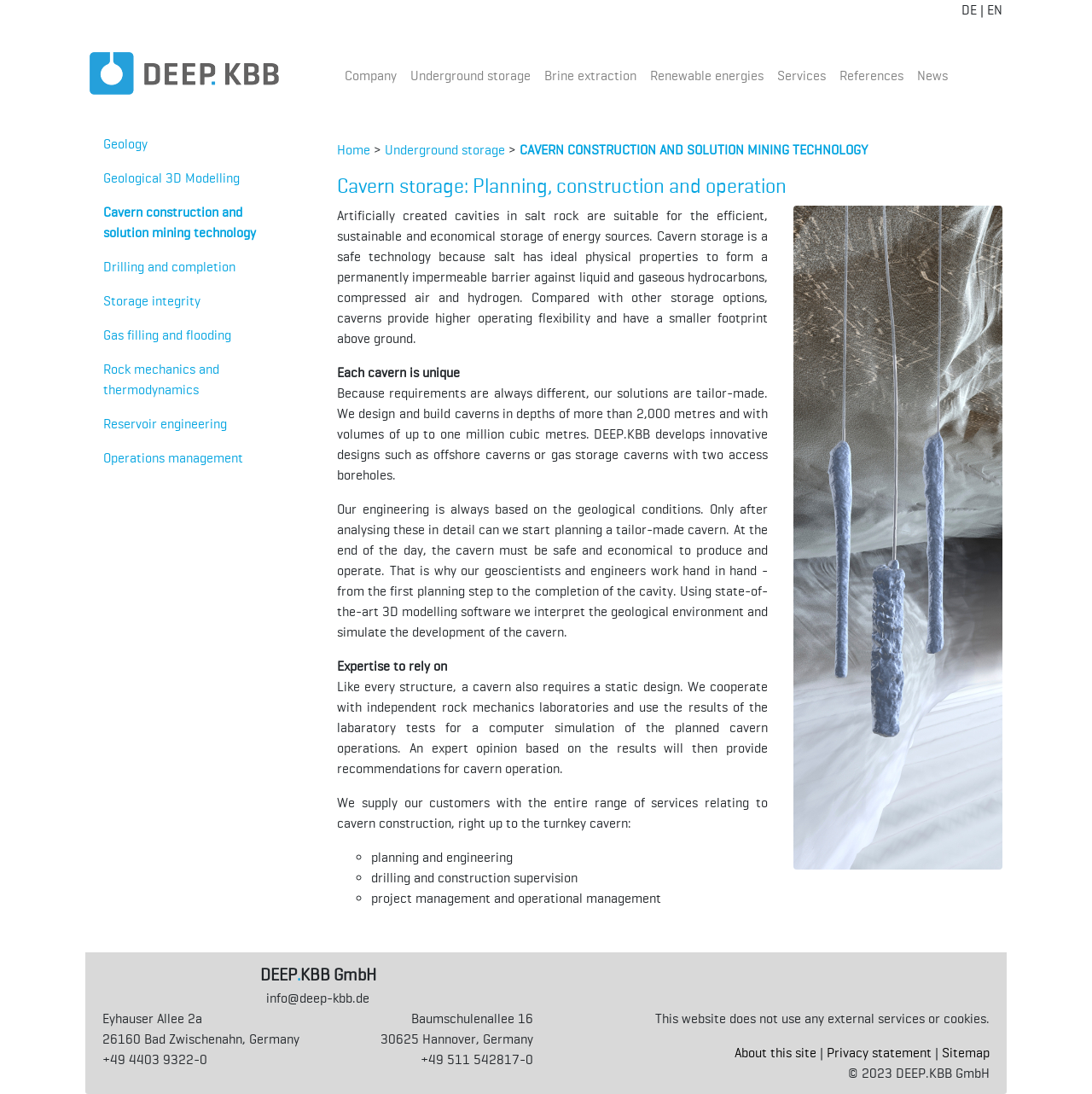Generate a thorough description of the webpage.

The webpage is about DEEP.KBB, an independent engineering company that specializes in planning, building, and operating underground storage facilities for the energy industry. 

At the top of the page, there is a logo of DEEP.KBB GmbH, accompanied by a menu with buttons for different sections of the website, including Company, Underground storage, Brine extraction, Renewable energies, Services, References, and News. 

Below the menu, there are links to various services offered by the company, such as Geology, Geological 3D Modelling, Cavern construction and solution mining technology, and more. 

The main content of the page is about cavern storage, which is a safe and efficient way to store energy sources. The text explains that caverns are suitable for storing energy sources because salt has ideal physical properties to form a permanently impermeable barrier. The company designs and builds caverns in depths of more than 2,000 meters and with volumes of up to one million cubic meters. 

There are also sections that highlight the company's expertise in cavern construction, including static design, rock mechanics, and simulation of cavern operations. The company offers a range of services, from planning and engineering to project management and operational management. 

On the right side of the page, there is an image of an underground storage cavern. 

At the bottom of the page, there is contact information, including addresses and phone numbers for two locations, as well as an email address. There is also a statement about the website not using external services or cookies, and links to the About this site, Privacy statement, and Sitemap pages. Finally, there is a copyright notice for DEEP.KBB GmbH.